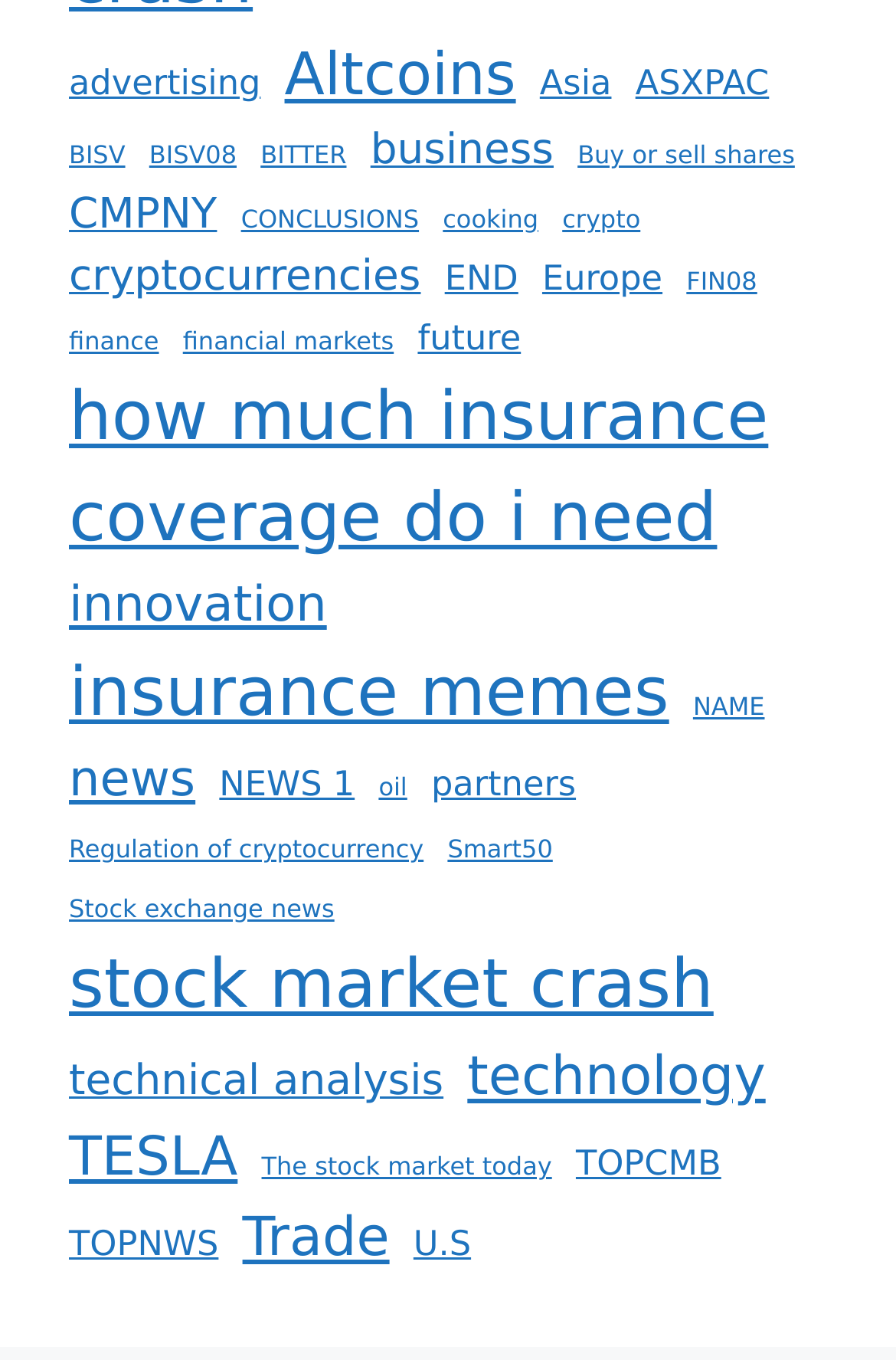Locate the bounding box coordinates of the segment that needs to be clicked to meet this instruction: "Explore 'cryptocurrencies'".

[0.077, 0.181, 0.47, 0.228]